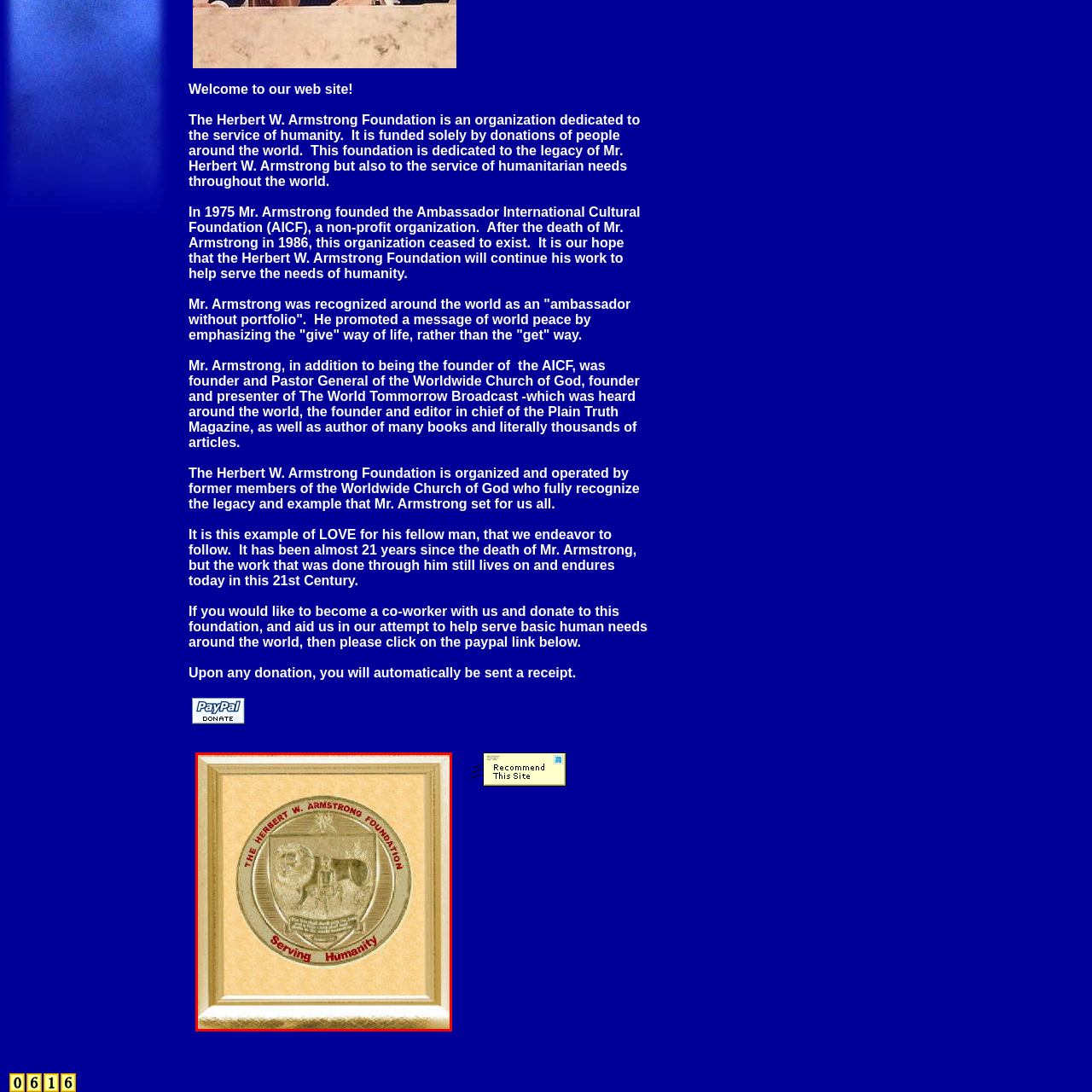Study the image inside the red outline, What does the lion symbolize? 
Respond with a brief word or phrase.

Strength and courage